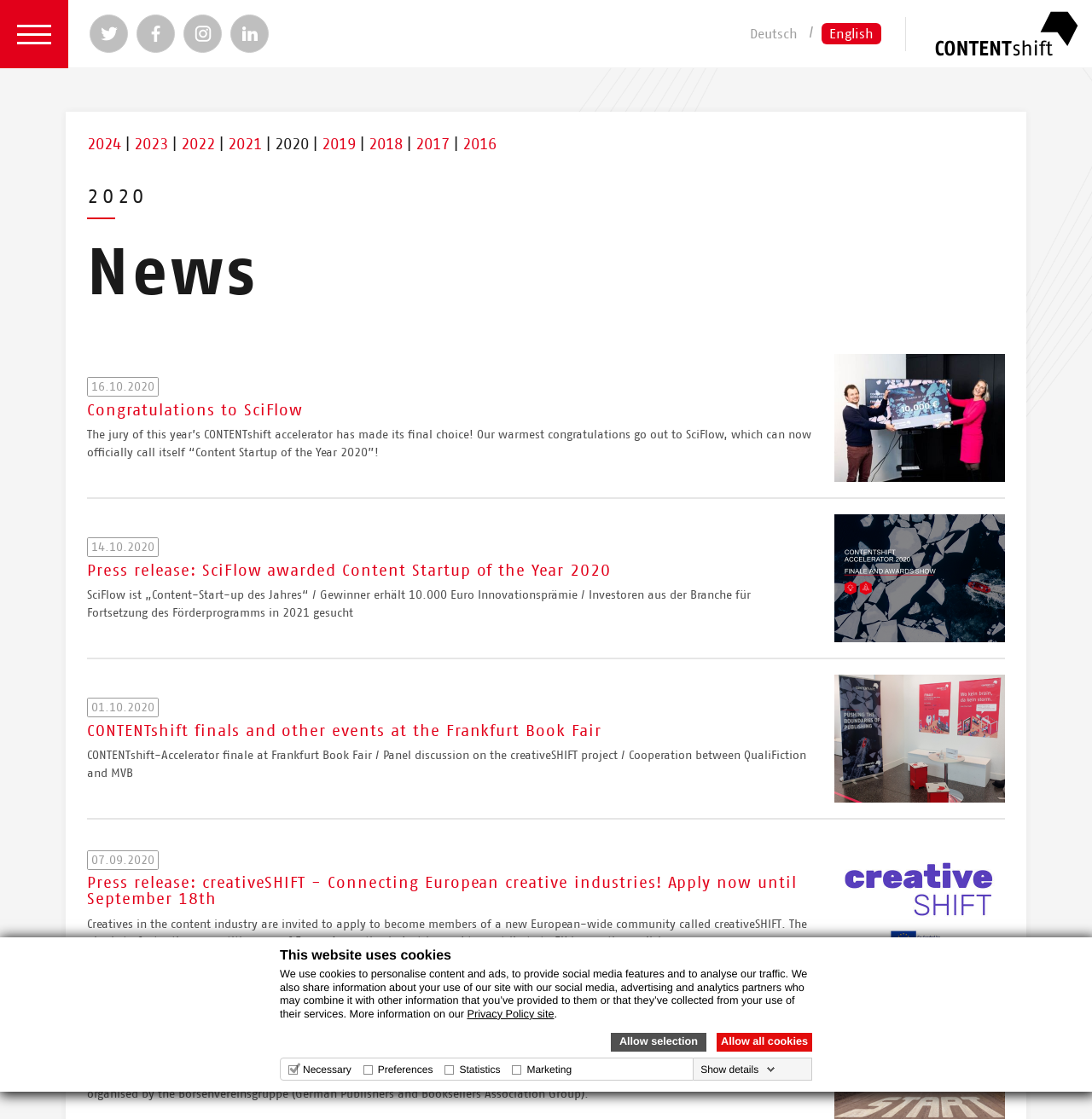What is the format of the news articles on this webpage?
Provide a well-explained and detailed answer to the question.

The news articles on this webpage are presented in a list format, with each article summarized in a few sentences. The summaries are accompanied by links to read more about each article.